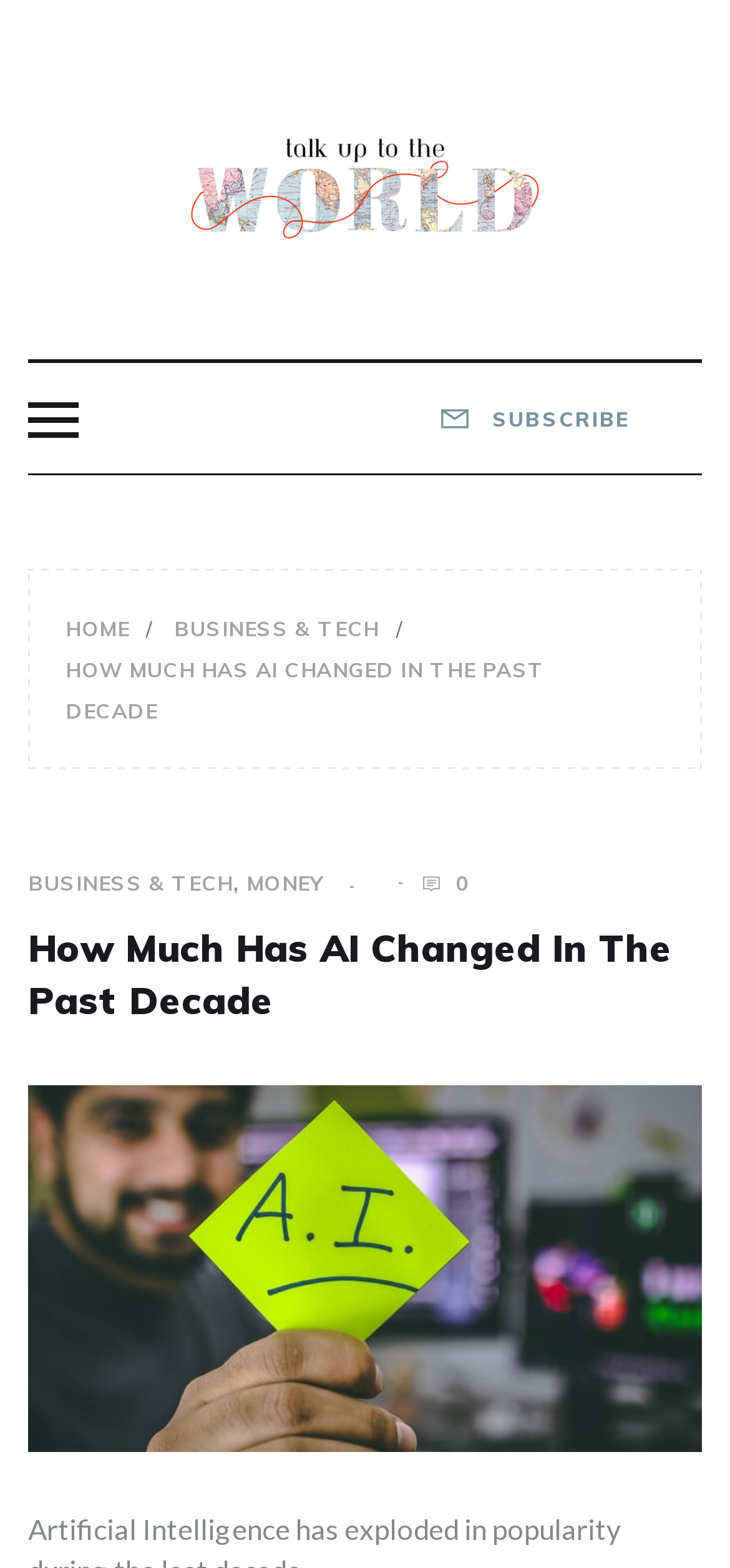Please find and report the bounding box coordinates of the element to click in order to perform the following action: "subscribe". The coordinates should be expressed as four float numbers between 0 and 1, in the format [left, top, right, bottom].

[0.6, 0.233, 0.962, 0.302]